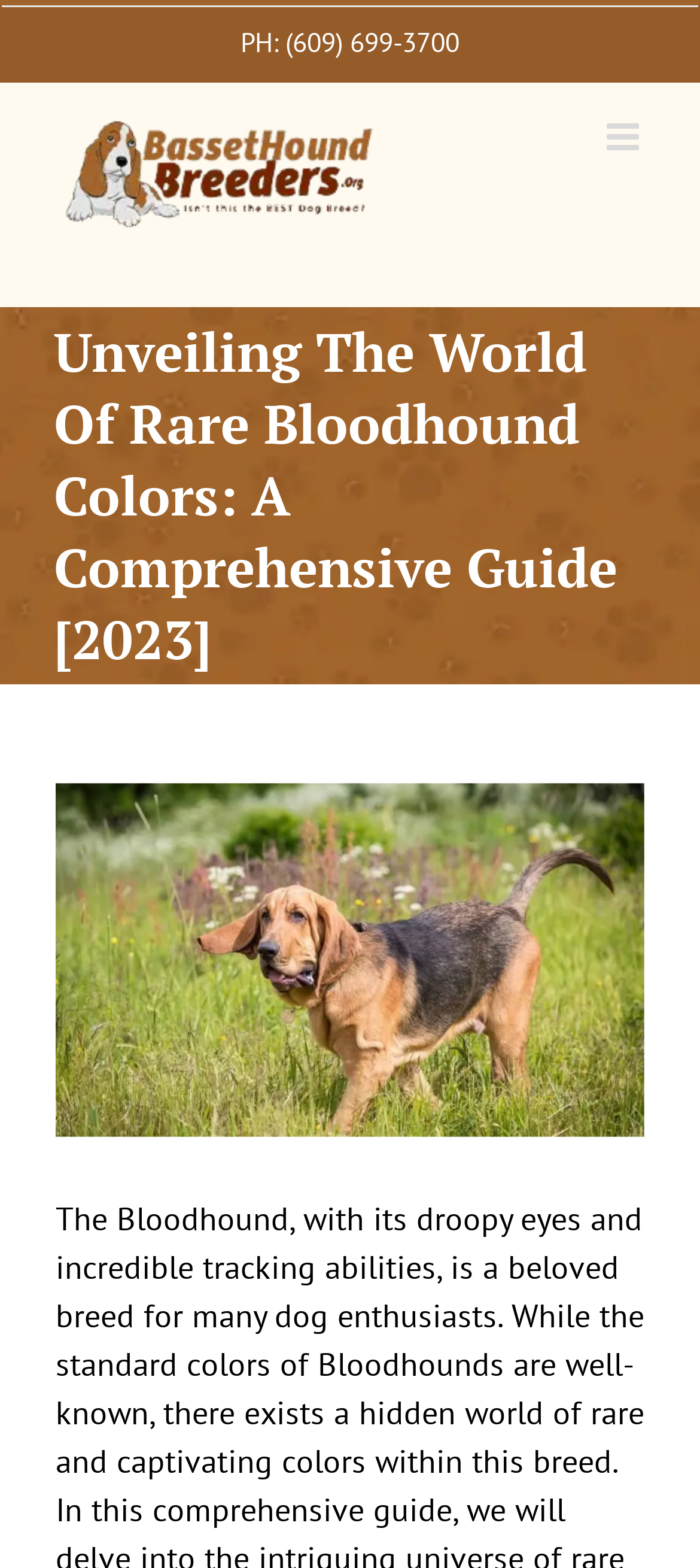Illustrate the webpage with a detailed description.

The webpage is about exploring the fascinating world of rare Bloodhound colors. At the top left corner, there is a logo of Basset Hound Breeders, which is a clickable link. To the right of the logo, there is a phone number "PH: (609) 699-3700" displayed. On the top right corner, there is a toggle button for the mobile menu.

Below the top section, there is a page title bar that spans the entire width of the page. Within this bar, the main title "Unveiling The World Of Rare Bloodhound Colors: A Comprehensive Guide [2023]" is prominently displayed. 

Below the title, there is a section dedicated to rare Bloodhound colors. This section contains a link to "Rarest Bloodhound Colors" and an image related to rare Bloodhound colors. The image has a caption "View Larger Image" and takes up a significant portion of the page. 

Underneath the image, there is a table with a single row and column, which appears to be a layout element rather than a data table. The table does not contain any visible content. Overall, the webpage is focused on providing information about rare Bloodhound colors, with a prominent image and a clear title that sets the tone for the content.